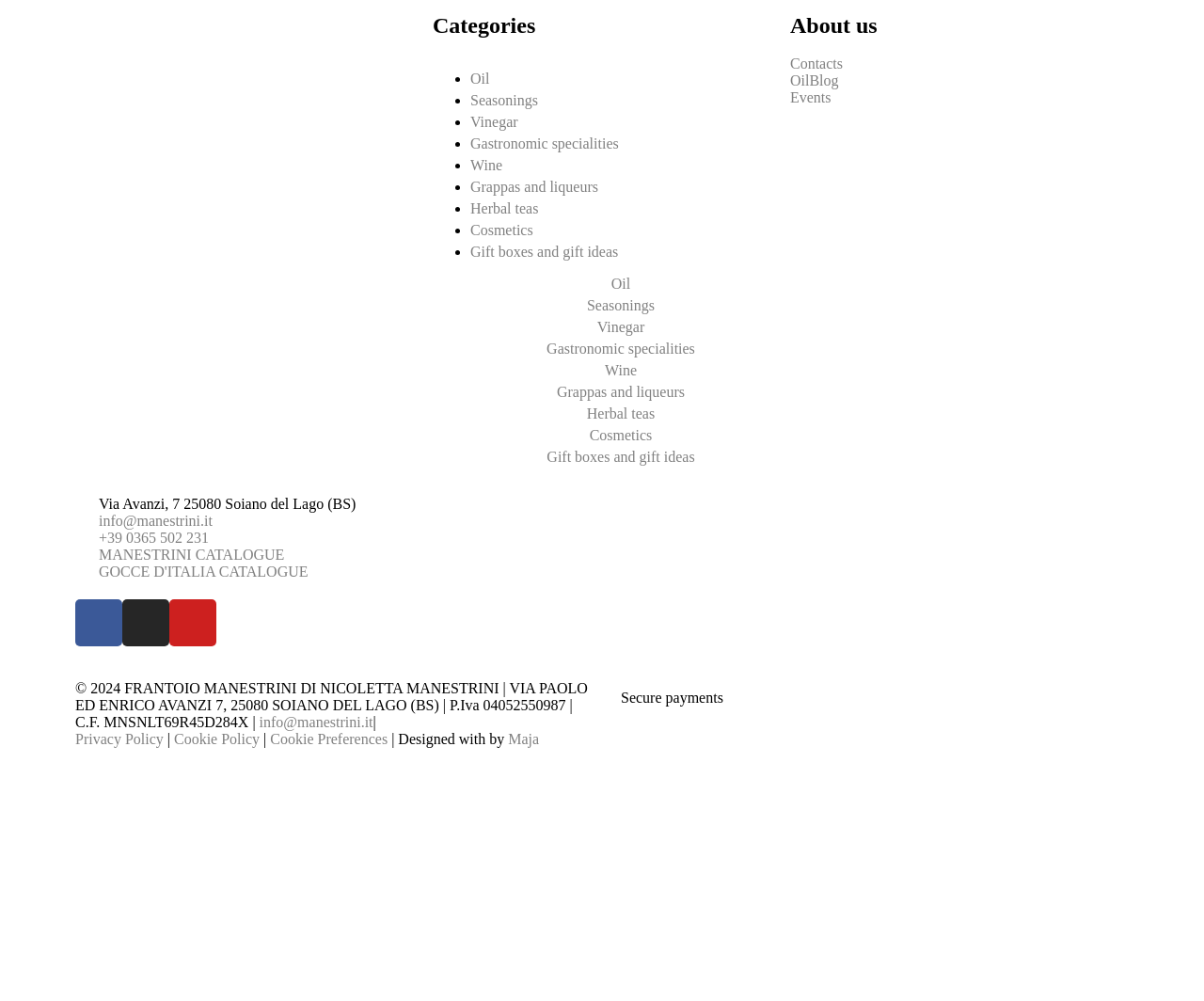Bounding box coordinates are specified in the format (top-left x, top-left y, bottom-right x, bottom-right y). All values are floating point numbers bounded between 0 and 1. Please provide the bounding box coordinate of the region this sentence describes: Black Jack Pentecostal Fwb

None